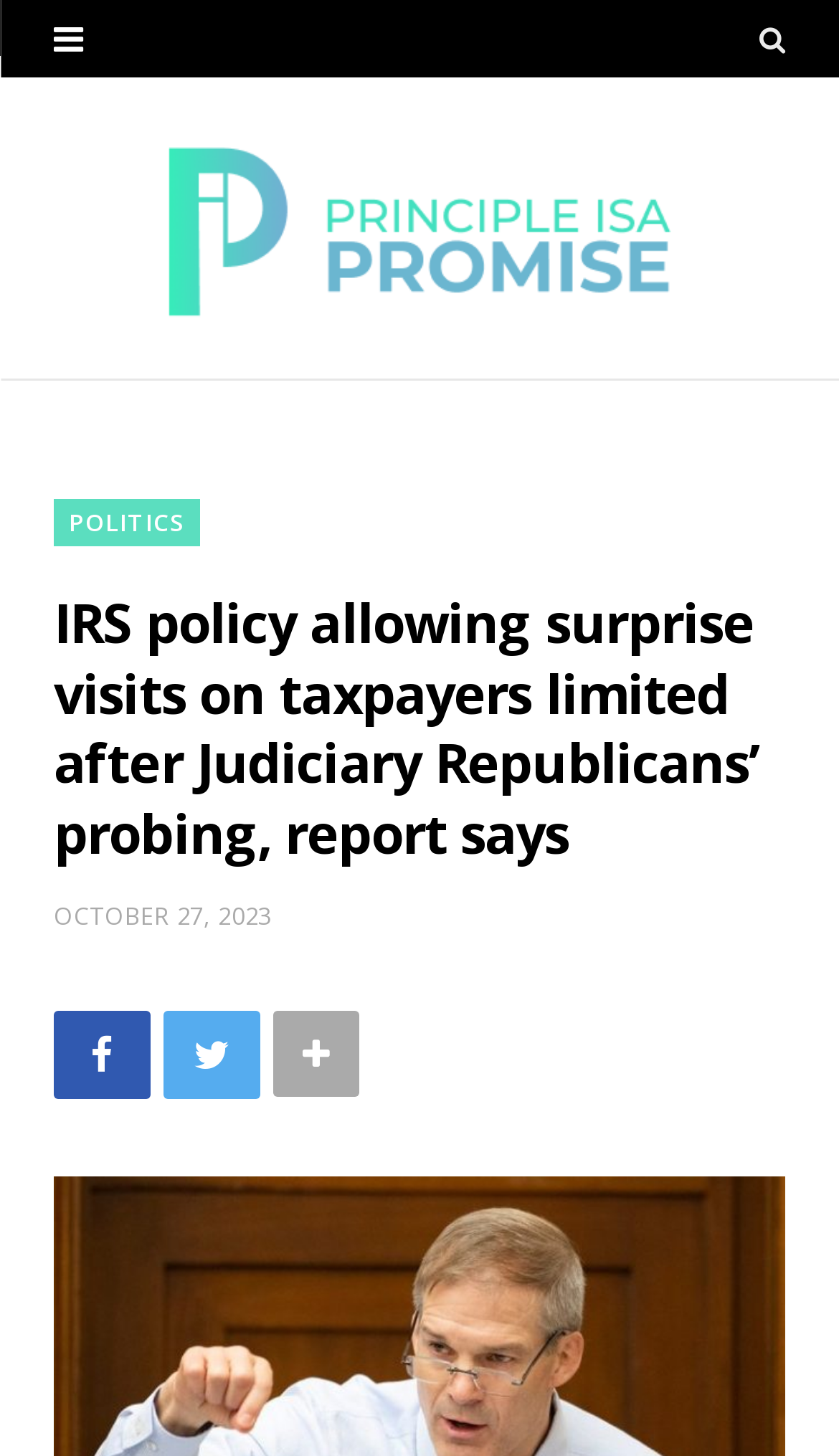Locate the UI element described as follows: "title="Principle Isa Promise"". Return the bounding box coordinates as four float numbers between 0 and 1 in the order [left, top, right, bottom].

[0.186, 0.09, 0.814, 0.223]